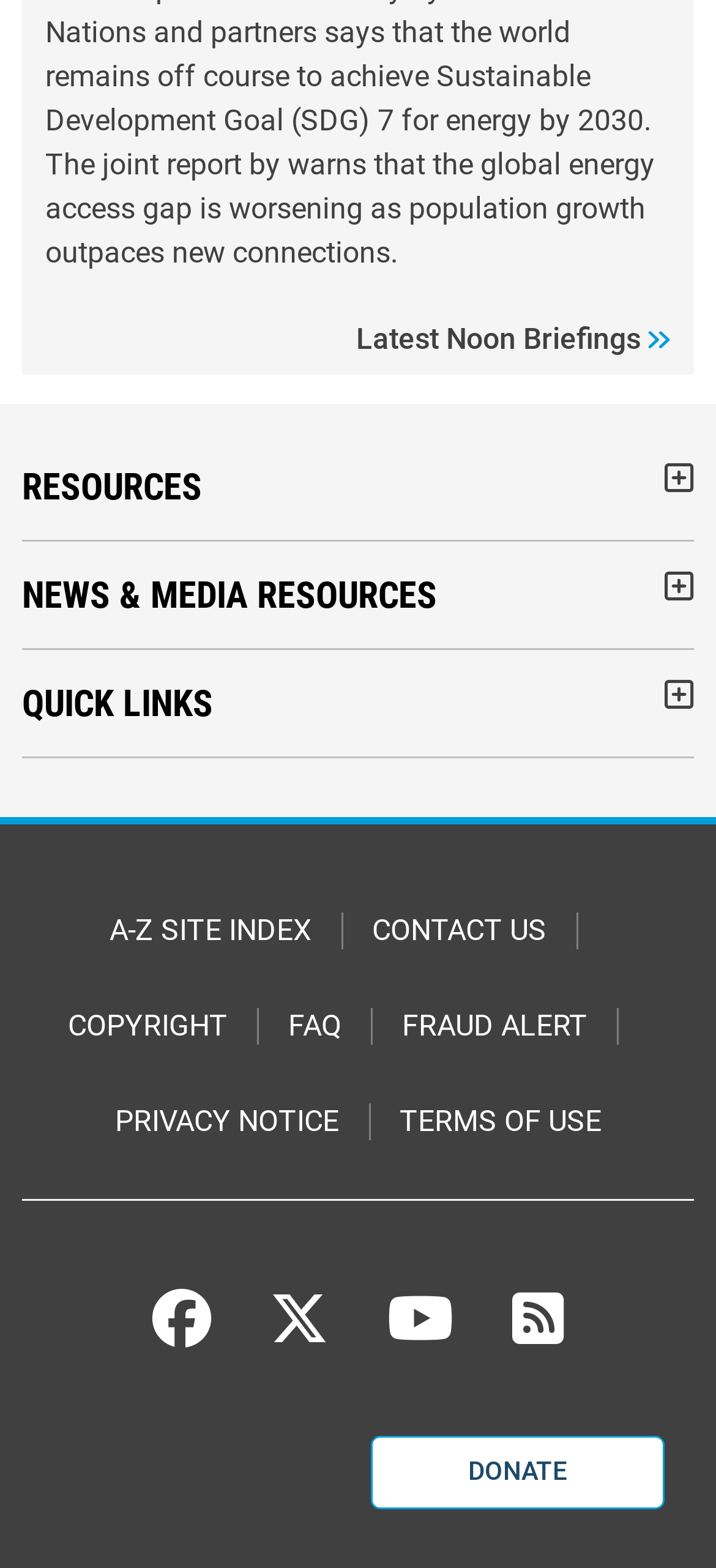Please determine the bounding box coordinates of the clickable area required to carry out the following instruction: "Expand RESOURCES". The coordinates must be four float numbers between 0 and 1, represented as [left, top, right, bottom].

[0.928, 0.295, 0.969, 0.316]